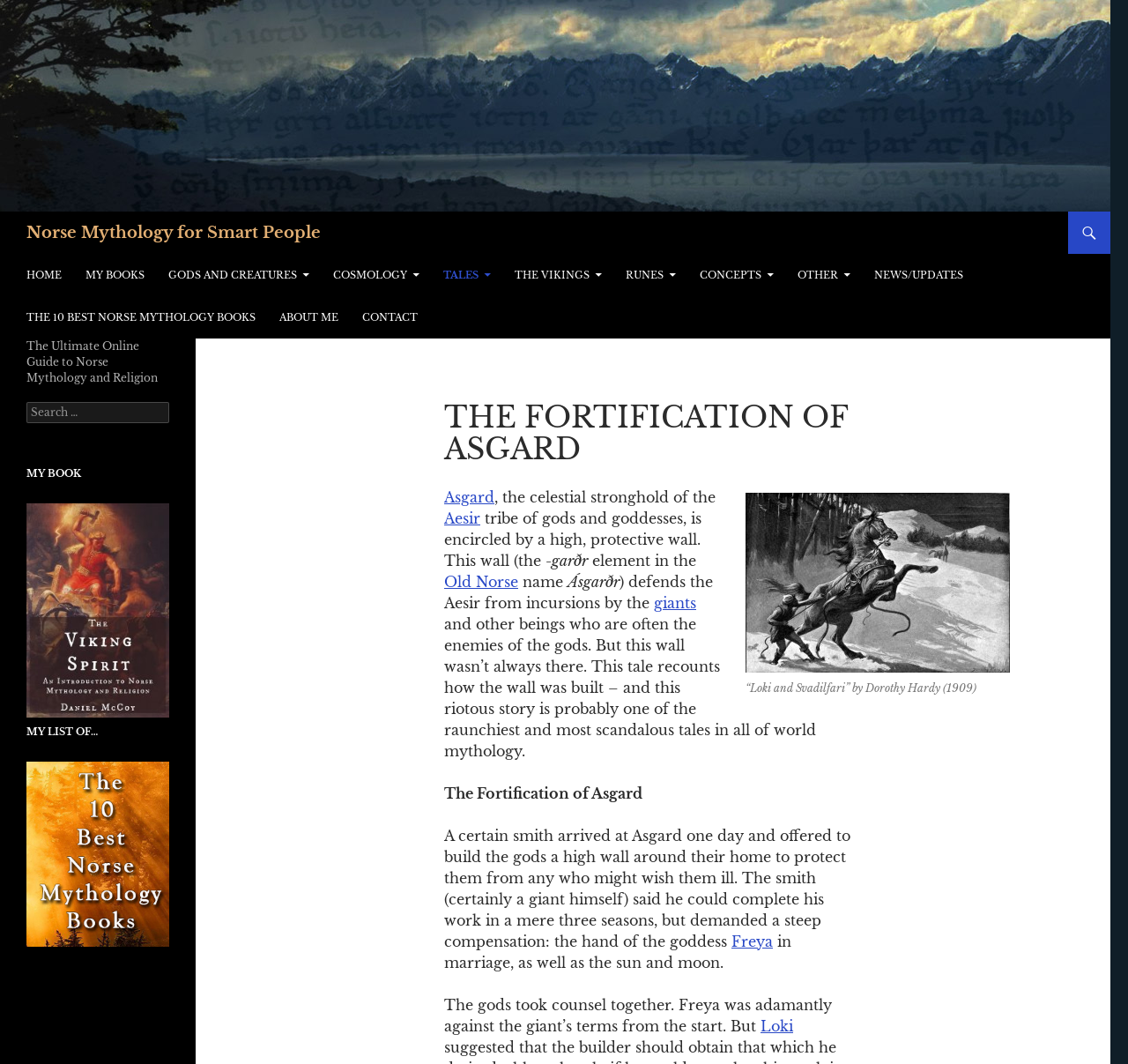Locate the bounding box coordinates of the clickable area to execute the instruction: "Search for something". Provide the coordinates as four float numbers between 0 and 1, represented as [left, top, right, bottom].

[0.023, 0.378, 0.15, 0.398]